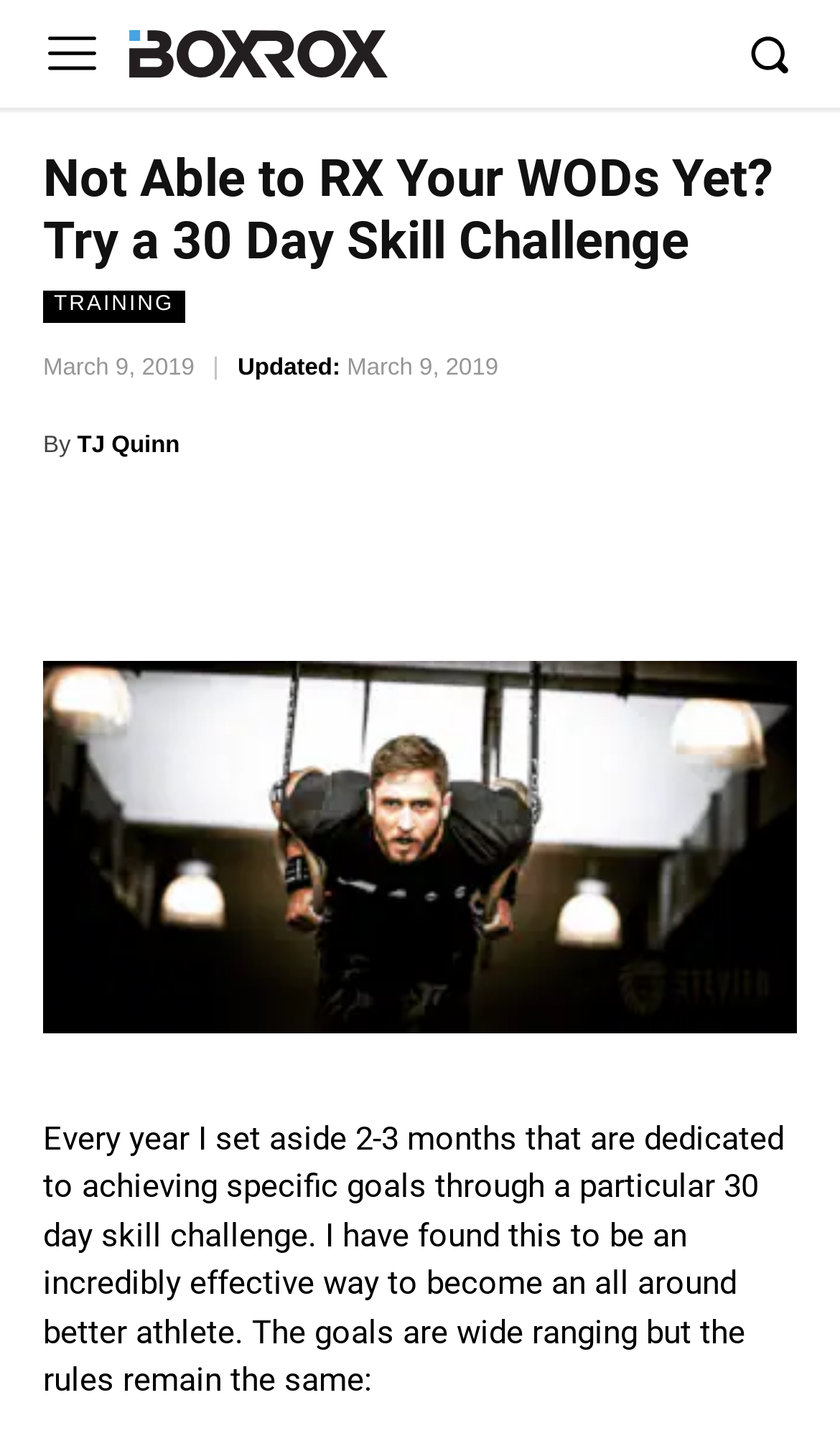Please find the bounding box coordinates in the format (top-left x, top-left y, bottom-right x, bottom-right y) for the given element description. Ensure the coordinates are floating point numbers between 0 and 1. Description: Terms of Use

None